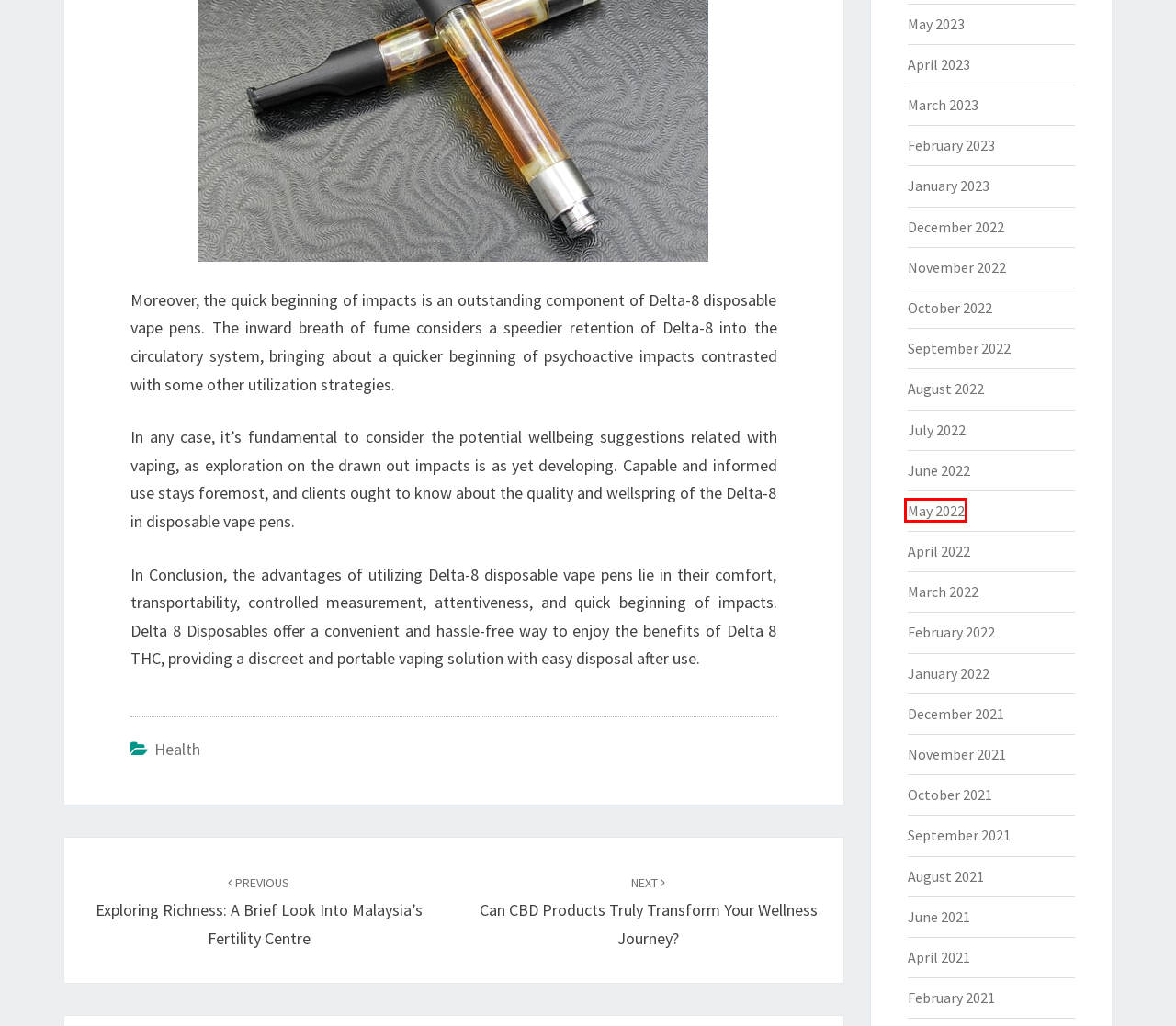You are looking at a screenshot of a webpage with a red bounding box around an element. Determine the best matching webpage description for the new webpage resulting from clicking the element in the red bounding box. Here are the descriptions:
A. May 2023 – Gecdela Familia – FitnessLab
B. July 2022 – Gecdela Familia – FitnessLab
C. May 2022 – Gecdela Familia – FitnessLab
D. February 2022 – Gecdela Familia – FitnessLab
E. December 2022 – Gecdela Familia – FitnessLab
F. June 2021 – Gecdela Familia – FitnessLab
G. June 2022 – Gecdela Familia – FitnessLab
H. August 2022 – Gecdela Familia – FitnessLab

C